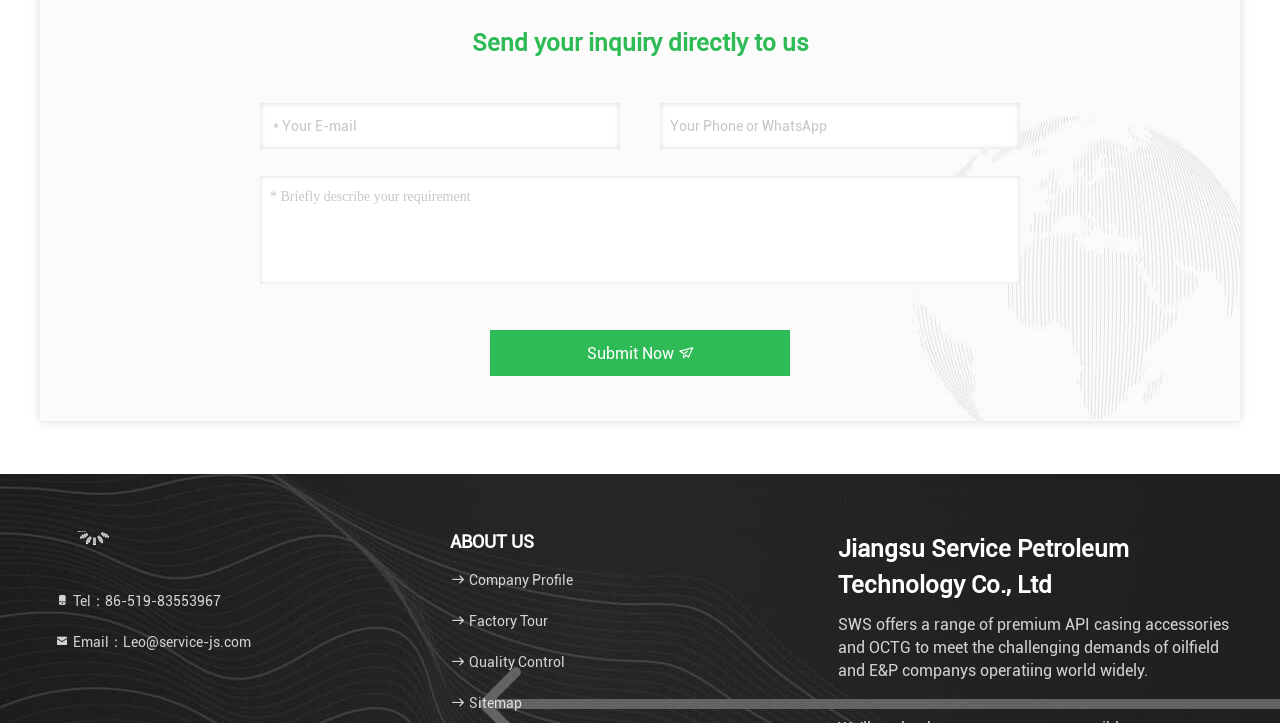Could you determine the bounding box coordinates of the clickable element to complete the instruction: "Enter your email"? Provide the coordinates as four float numbers between 0 and 1, i.e., [left, top, right, bottom].

[0.203, 0.142, 0.484, 0.206]